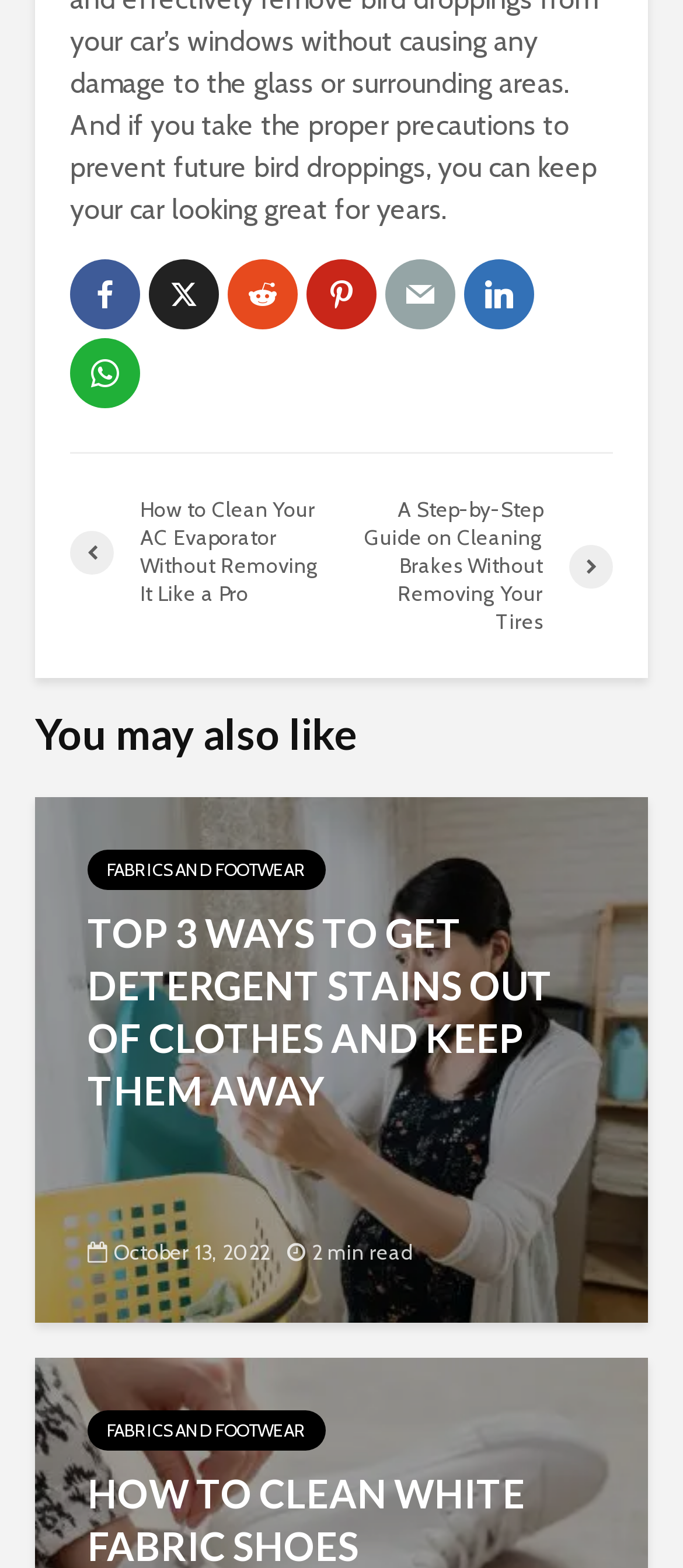Identify the bounding box of the HTML element described here: "Facebook". Provide the coordinates as four float numbers between 0 and 1: [left, top, right, bottom].

[0.103, 0.166, 0.205, 0.21]